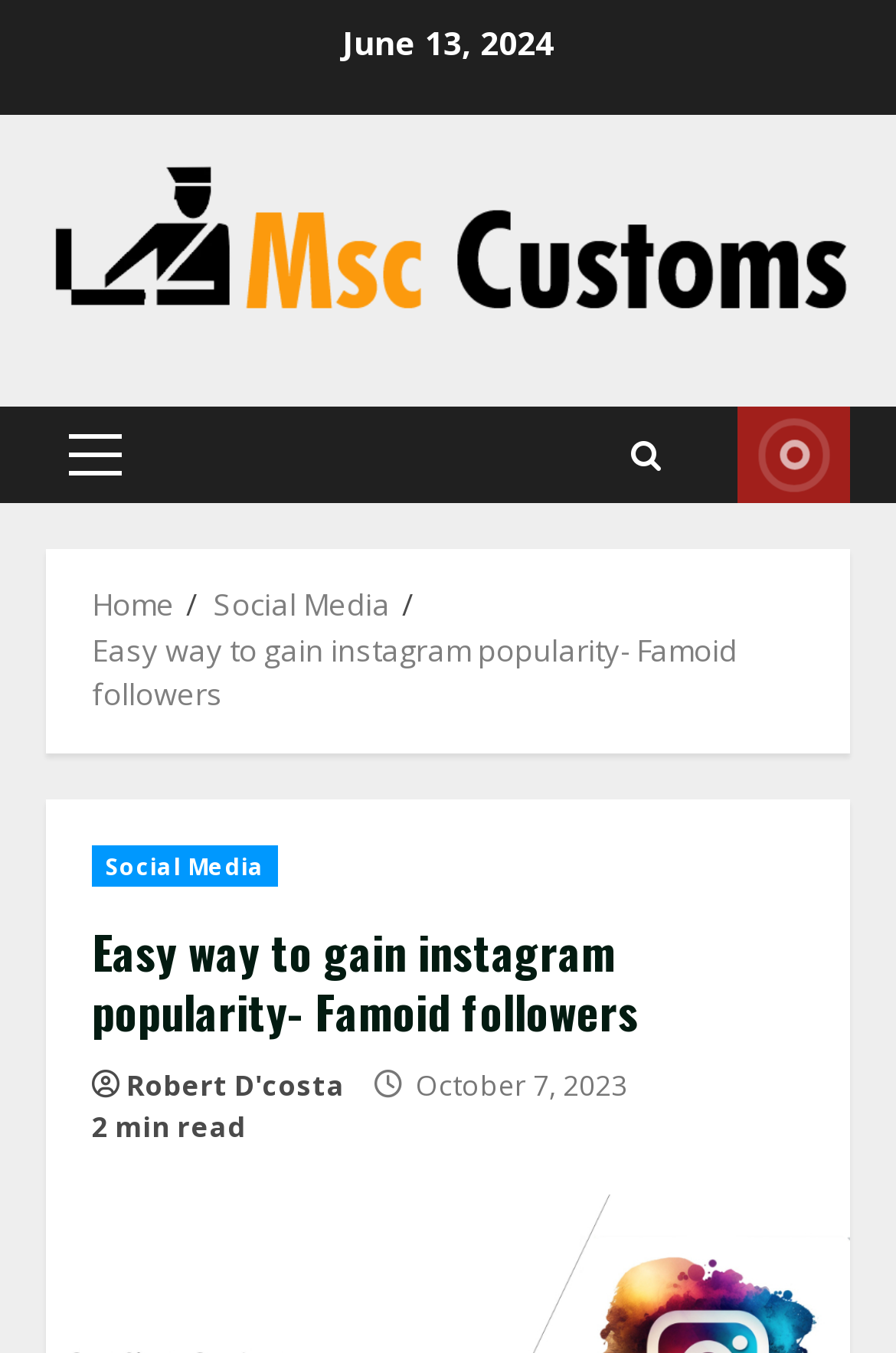Respond with a single word or phrase:
What is the name of the website?

Msc Customs